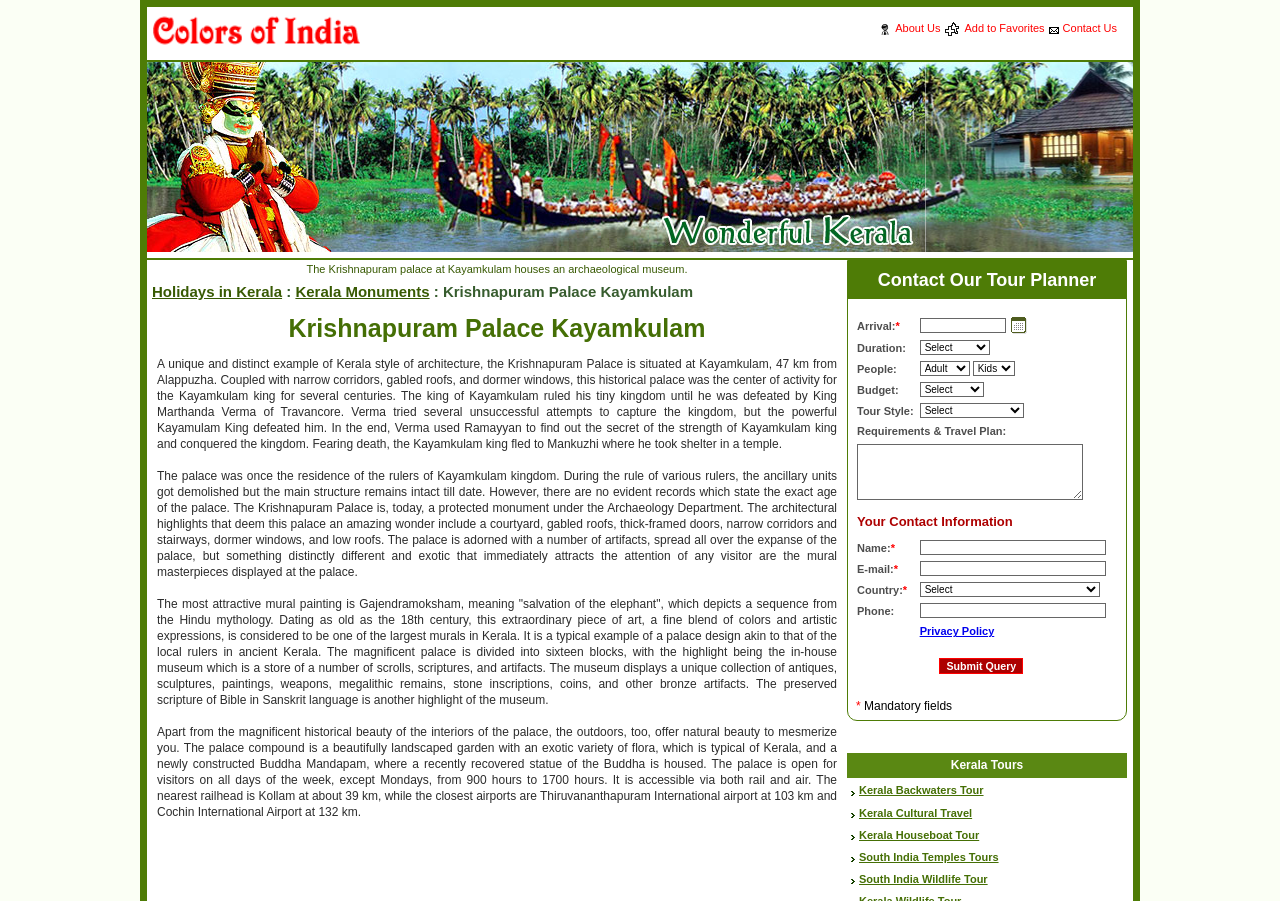Pinpoint the bounding box coordinates of the clickable area necessary to execute the following instruction: "Submit the tour planner query". The coordinates should be given as four float numbers between 0 and 1, namely [left, top, right, bottom].

[0.67, 0.493, 0.846, 0.555]